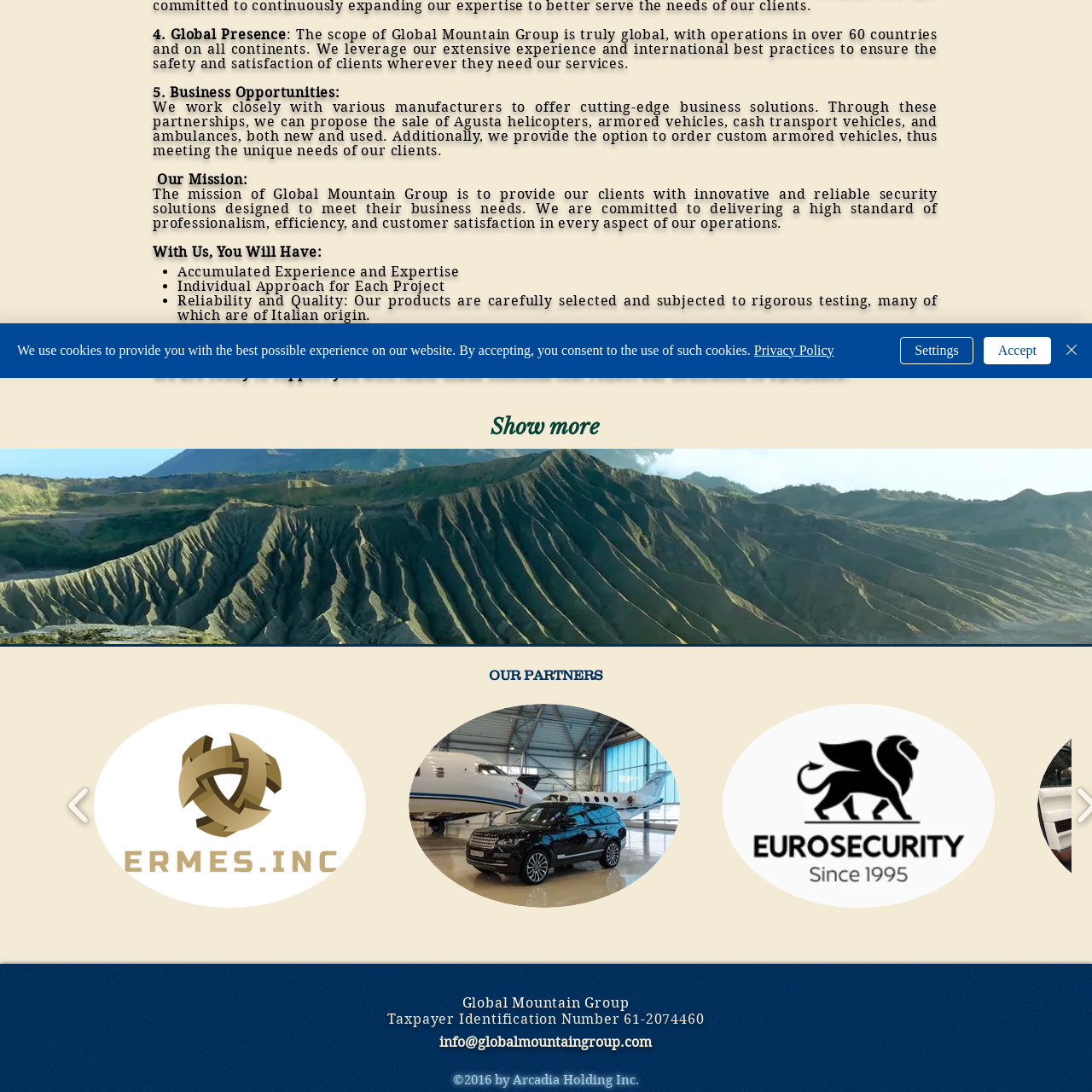What theme does the logo's design align with?
Look at the image surrounded by the red border and respond with a one-word or short-phrase answer based on your observation.

Innovation and reliability